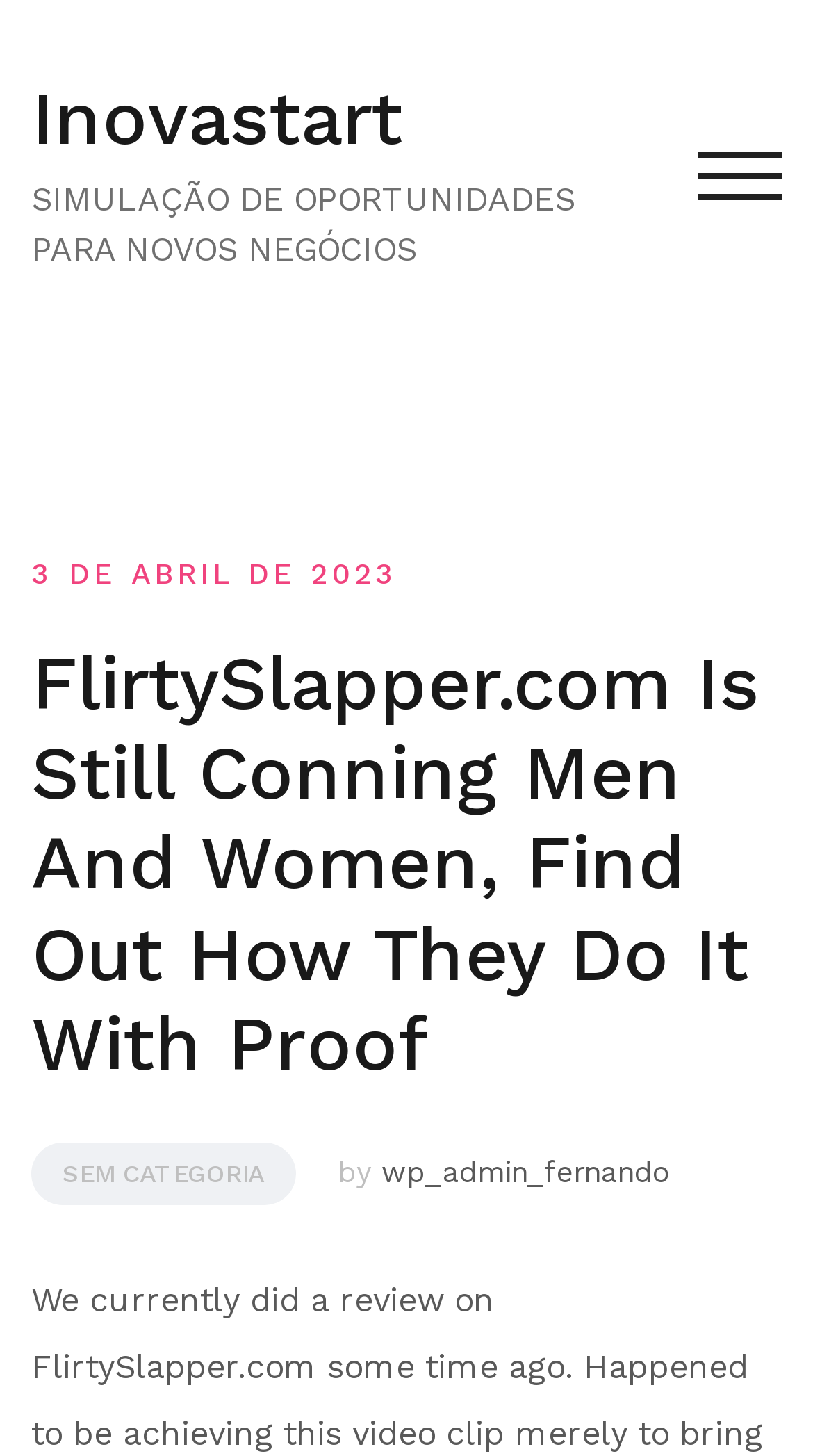Extract the main heading from the webpage content.

FlirtySlapper.com Is Still Conning Men And Women, Find Out How They Do It With Proof